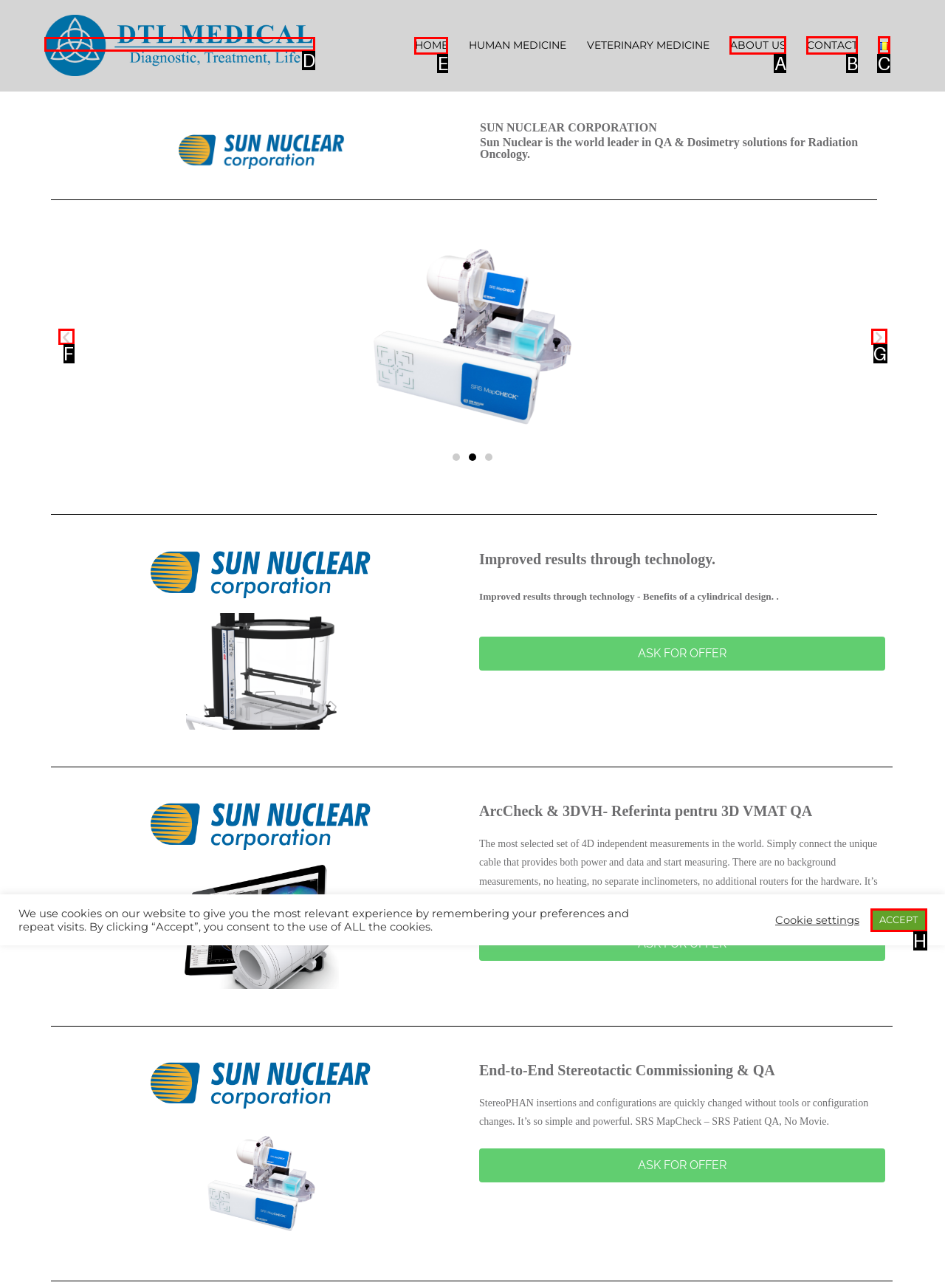Select the correct UI element to click for this task: Go to home page.
Answer using the letter from the provided options.

E